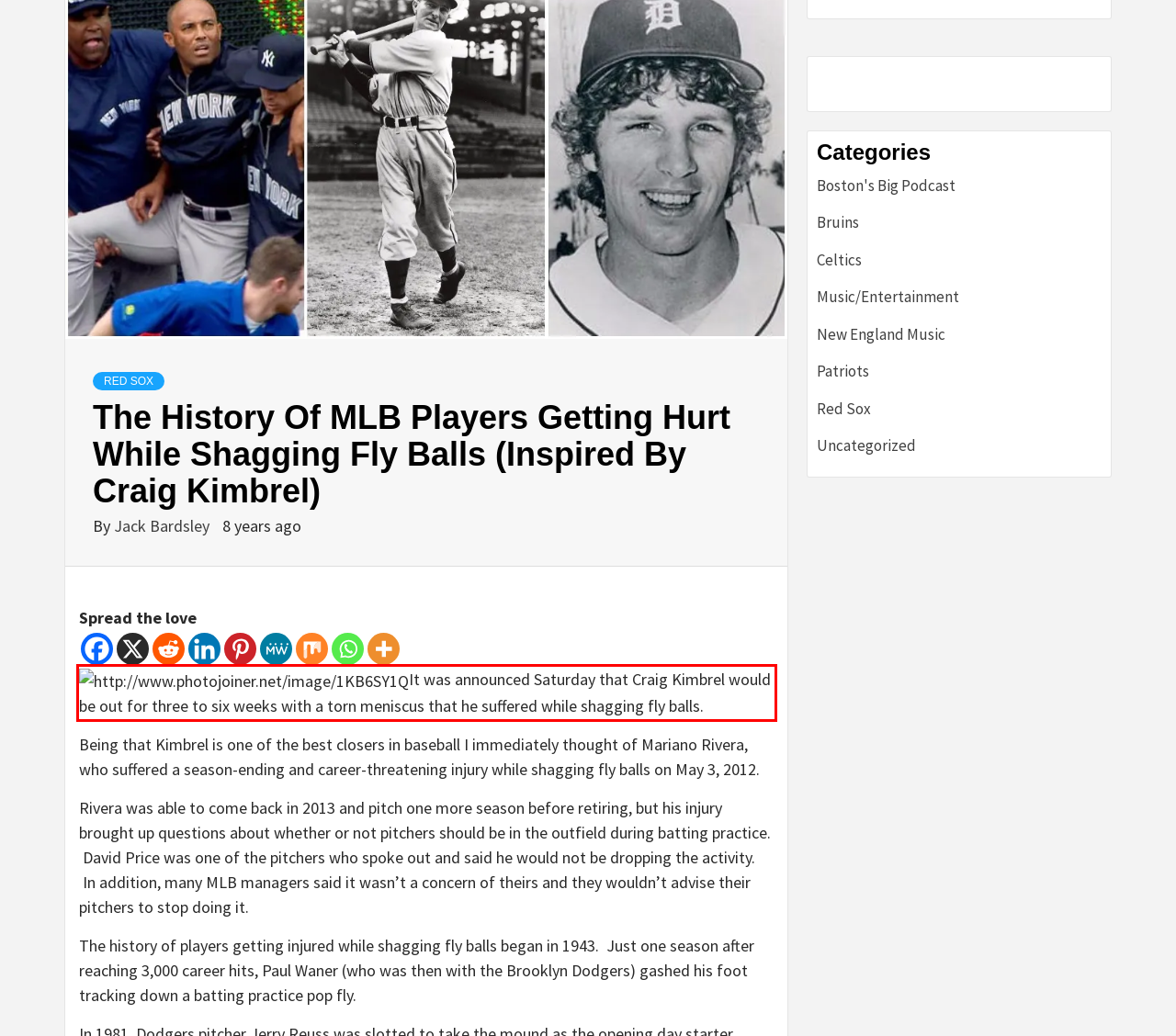Analyze the screenshot of the webpage and extract the text from the UI element that is inside the red bounding box.

It was announced Saturday that Craig Kimbrel would be out for three to six weeks with a torn meniscus that he suffered while shagging fly balls.